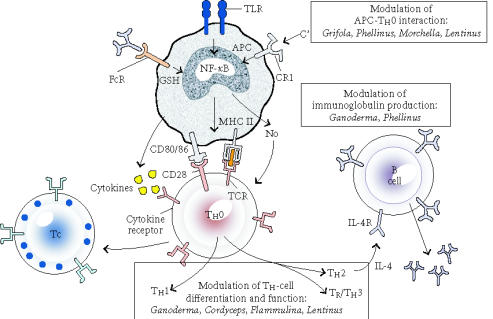Explain what is happening in the image with elaborate details.

The image depicts a schematic representation of the interactions between mushroom ingredients and various components of the adaptive immune system. Central to the illustration is an antigen-presenting cell (APC) interacting with T cells, highlighting crucial pathways in immune modulation. The diagram includes various receptors such as FcR (Fc receptor) and TLR (Toll-like receptor) that play key roles in immune cell signaling.

Key interactions are detailed, emphasizing the modulation of T helper (Th) cell differentiation and function through different mushroom species, namely *Ganoderma, Cordyceps, Plasrmilina,* and *Lentinus*. Additionally, the graphic illustrates how these interactions enhance immunoglobulin production, signifying the potential immunomodulatory properties of these fungi.

Molecules like cytokines and specific receptors (e.g., CD28, IL-4R) are indicated, showing their importance in T cell activation and differentiation processes. This visualization provides a comprehensive overview of the complex mechanisms by which mushroom components may influence the adaptive immune response, underlining their potential therapeutic applications in immunology.